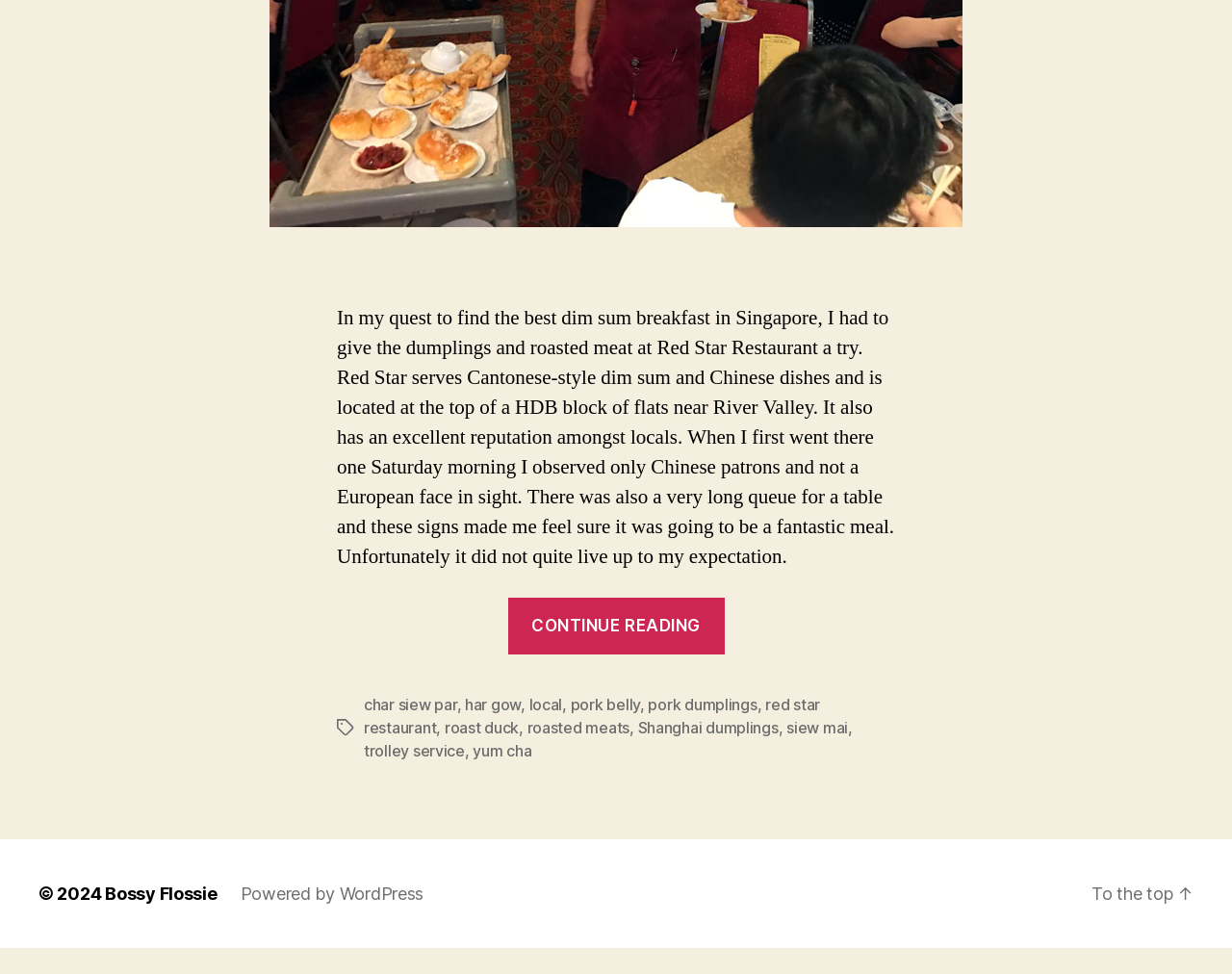Can you find the bounding box coordinates for the element to click on to achieve the instruction: "Go to the top of the page"?

[0.886, 0.933, 0.969, 0.954]